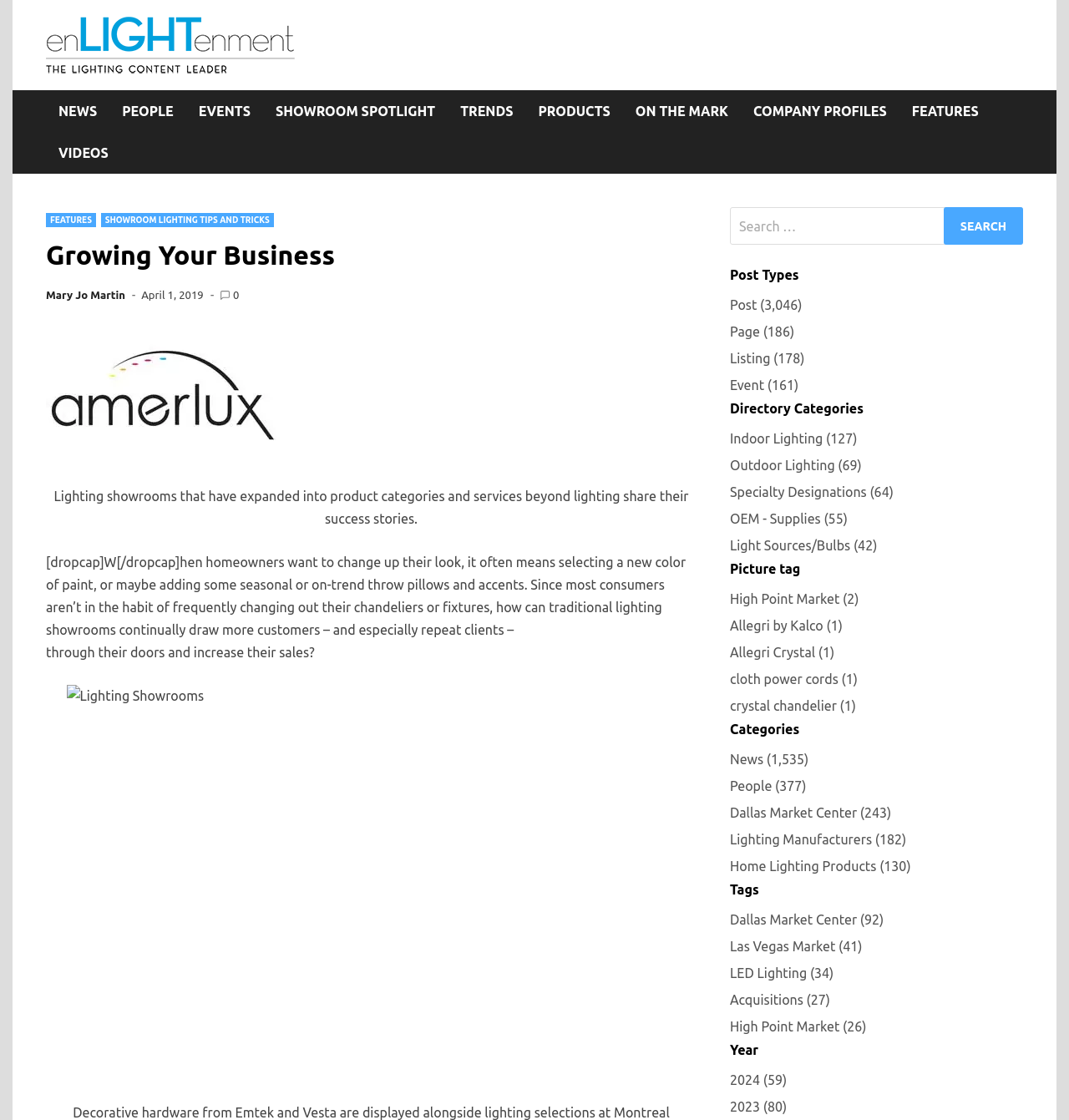Provide the bounding box coordinates for the UI element described in this sentence: "Mary Jo Martin". The coordinates should be four float values between 0 and 1, i.e., [left, top, right, bottom].

[0.043, 0.258, 0.117, 0.268]